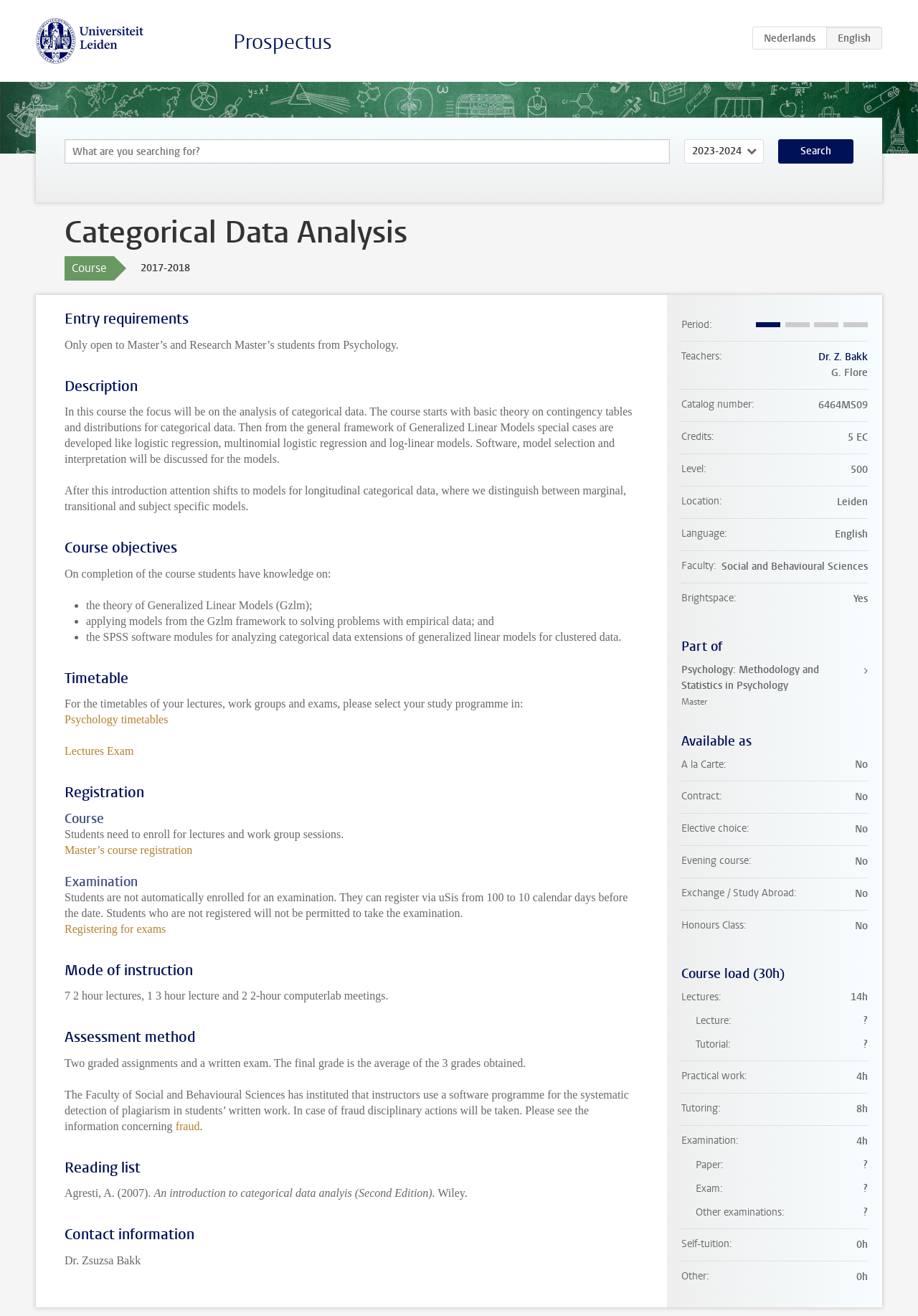Please find the bounding box coordinates of the element that needs to be clicked to perform the following instruction: "Click on Prospectus". The bounding box coordinates should be four float numbers between 0 and 1, represented as [left, top, right, bottom].

[0.254, 0.022, 0.362, 0.042]